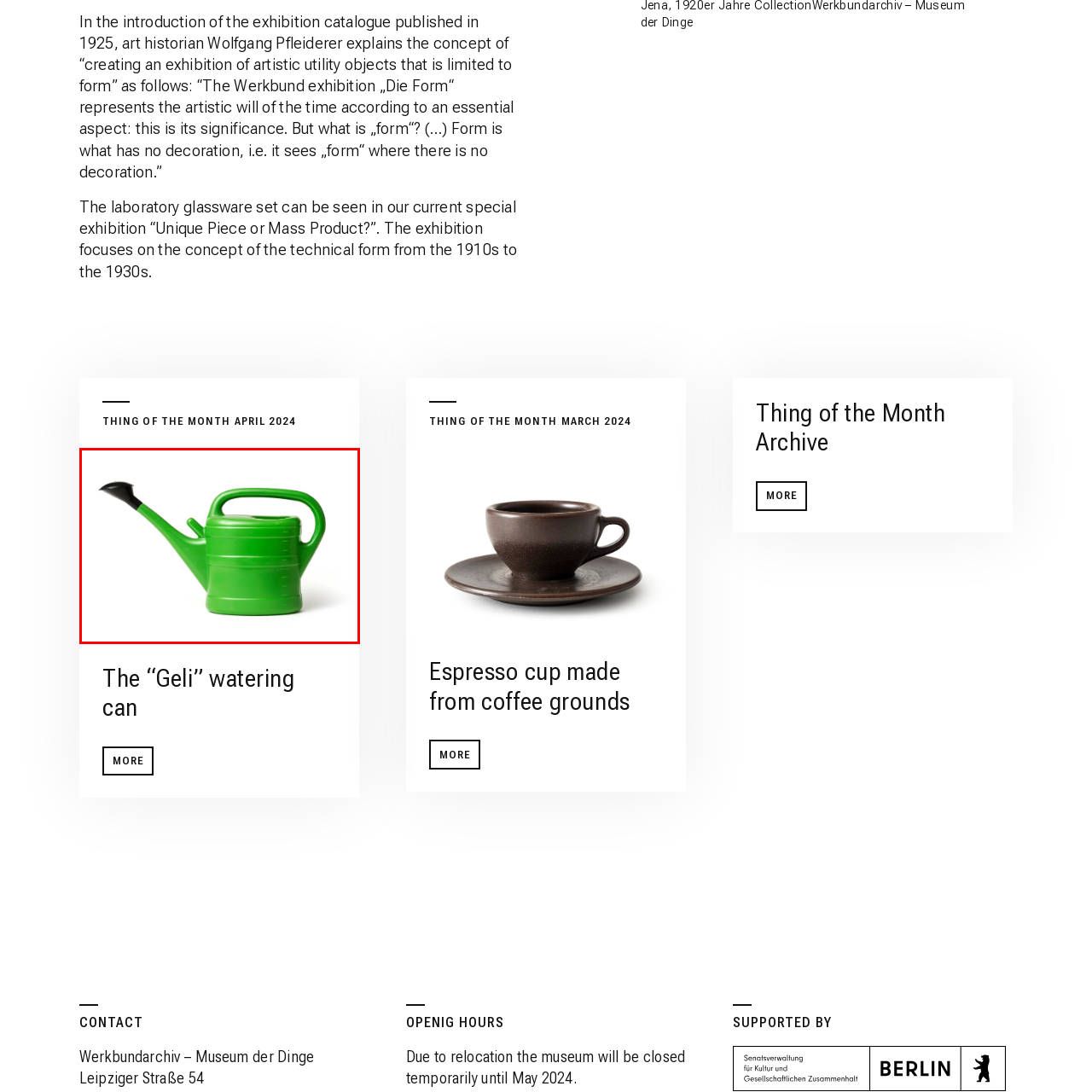Inspect the image surrounded by the red border and give a one-word or phrase answer to the question:
What is the purpose of the exhibition?

To showcase artistic utility